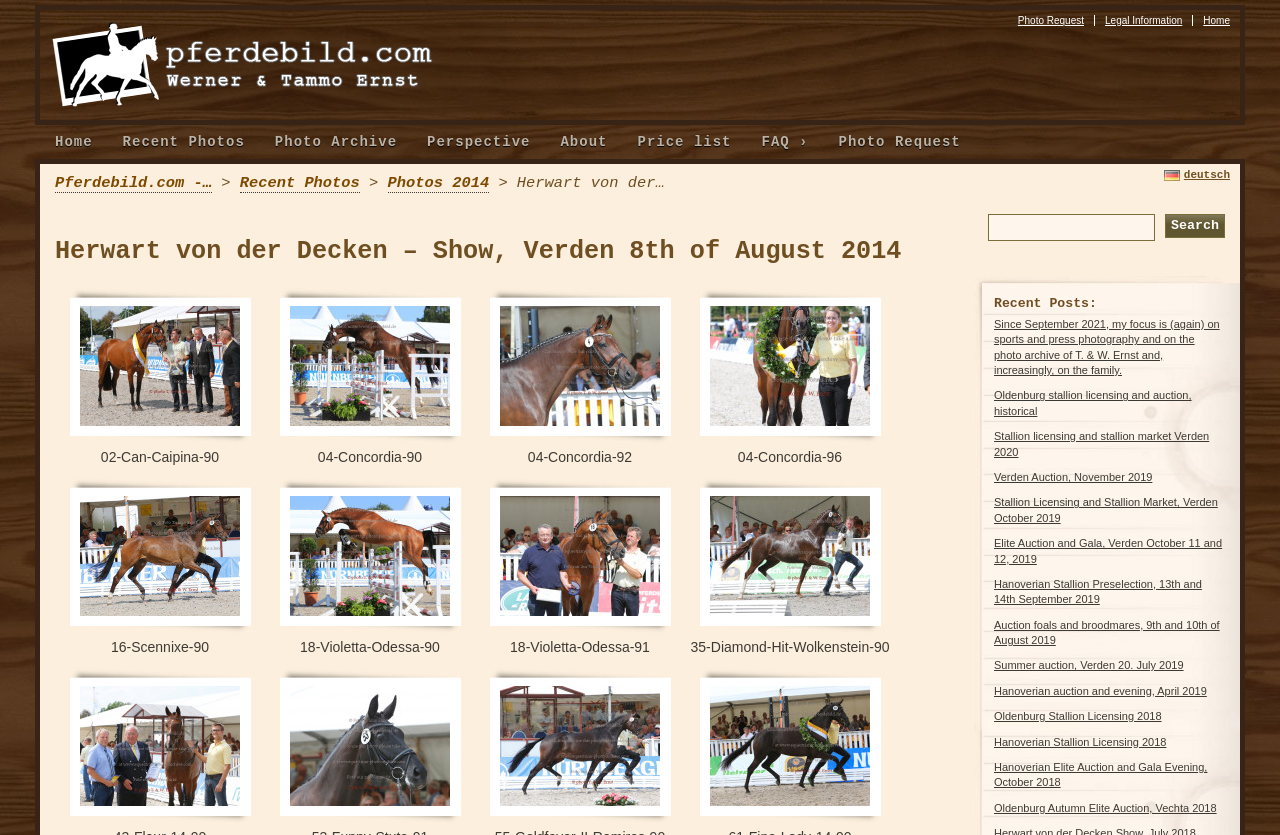Identify the bounding box coordinates for the element you need to click to achieve the following task: "View the 'Recent Photos' page". Provide the bounding box coordinates as four float numbers between 0 and 1, in the form [left, top, right, bottom].

[0.084, 0.15, 0.203, 0.19]